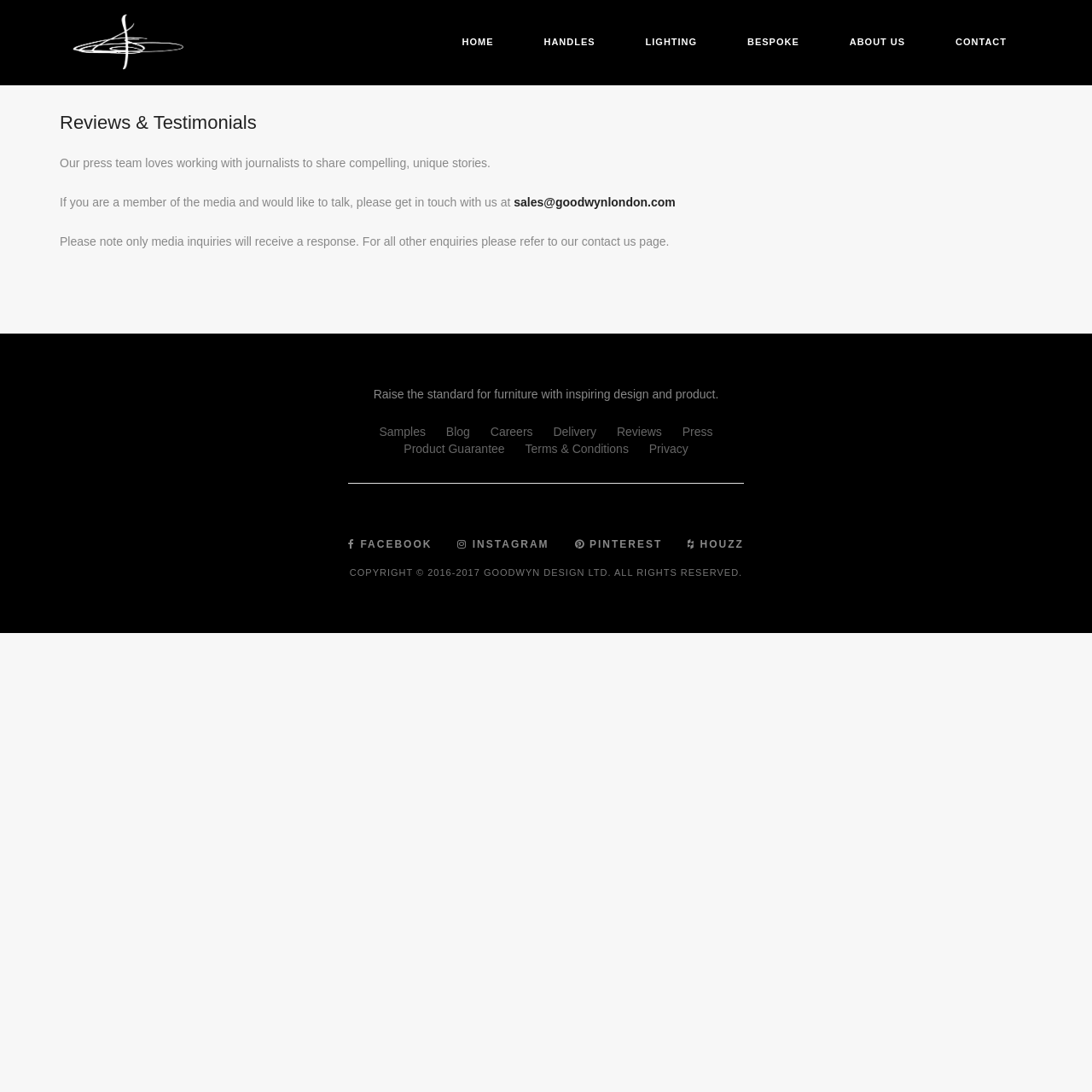Using the given description, provide the bounding box coordinates formatted as (top-left x, top-left y, bottom-right x, bottom-right y), with all values being floating point numbers between 0 and 1. Description: ABOUT US

[0.754, 0.002, 0.852, 0.076]